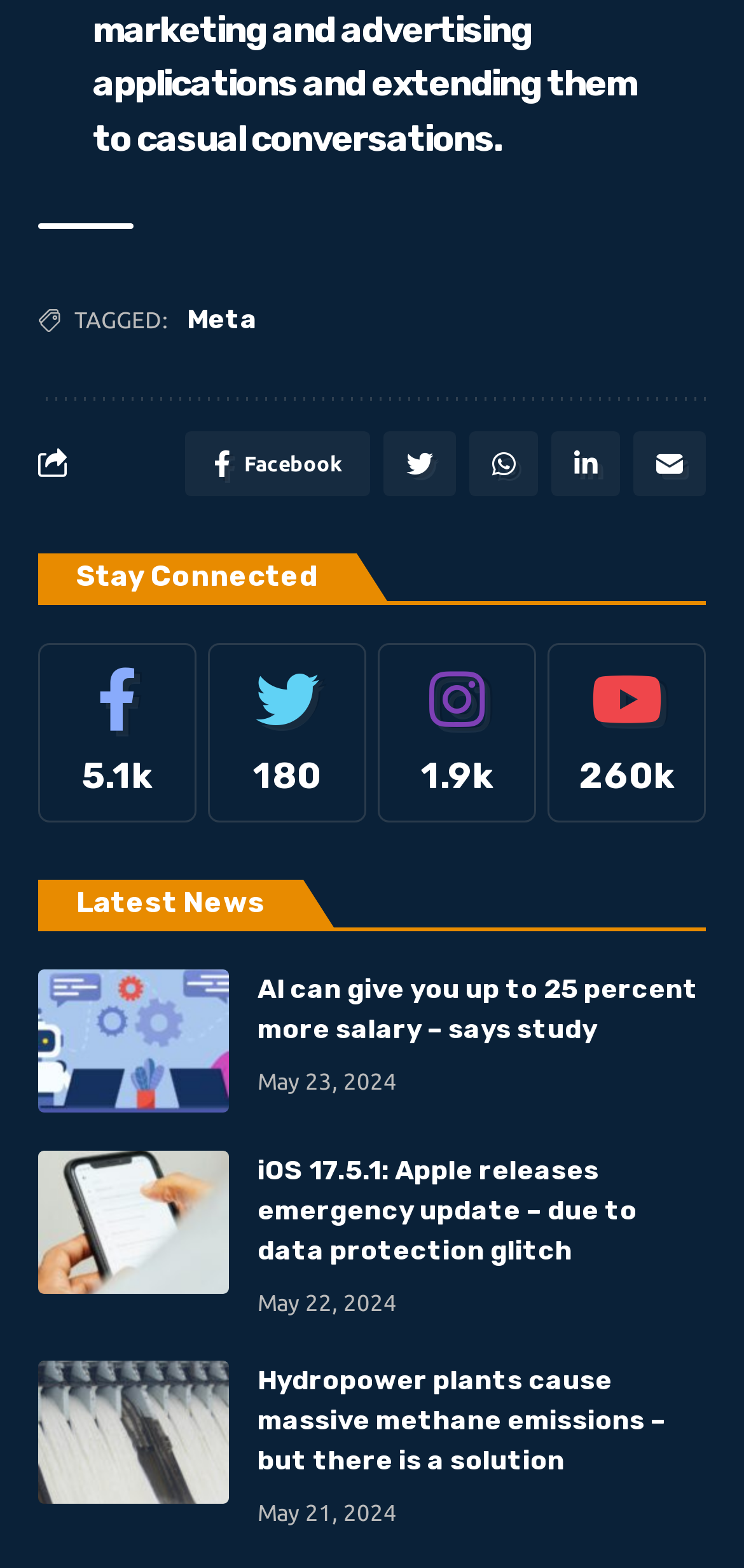Predict the bounding box coordinates of the area that should be clicked to accomplish the following instruction: "Learn about hydropower plants methane emissions". The bounding box coordinates should consist of four float numbers between 0 and 1, i.e., [left, top, right, bottom].

[0.346, 0.868, 0.949, 0.945]